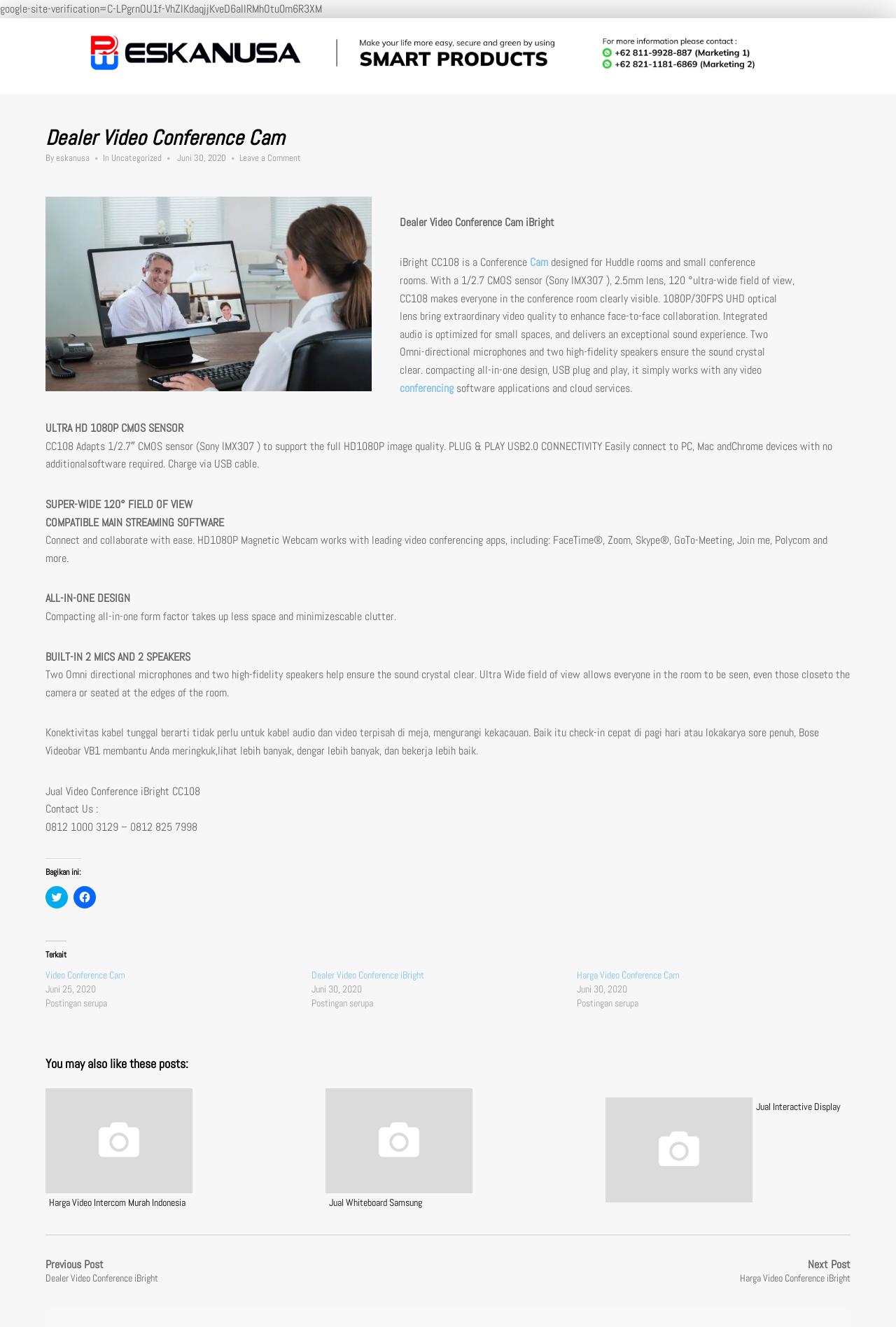What is the resolution of the camera?
Give a thorough and detailed response to the question.

According to the webpage, the camera has a 1/2.7 CMOS sensor (Sony IMX307) that supports full HD 1080P image quality.